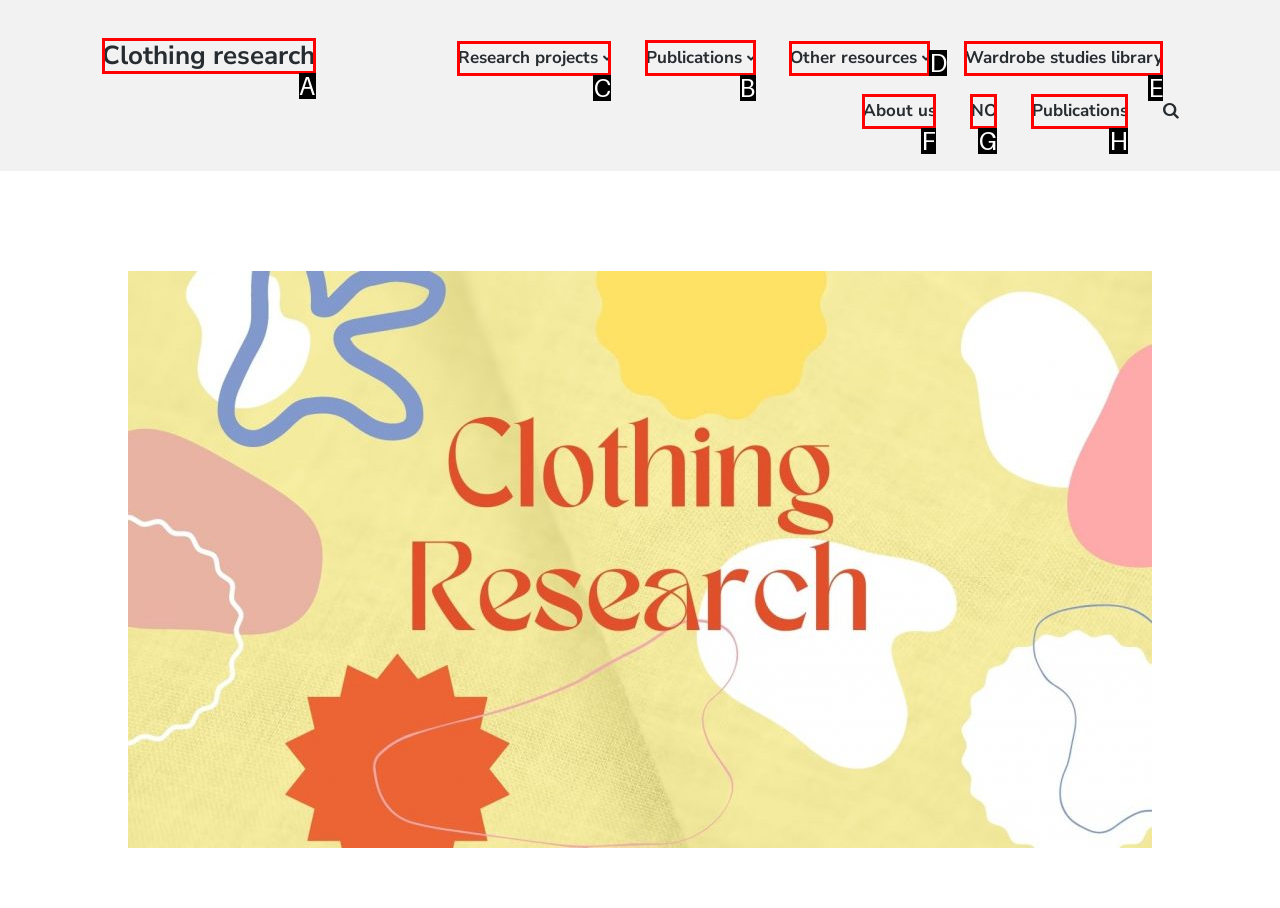Indicate the HTML element that should be clicked to perform the task: explore publications Reply with the letter corresponding to the chosen option.

B